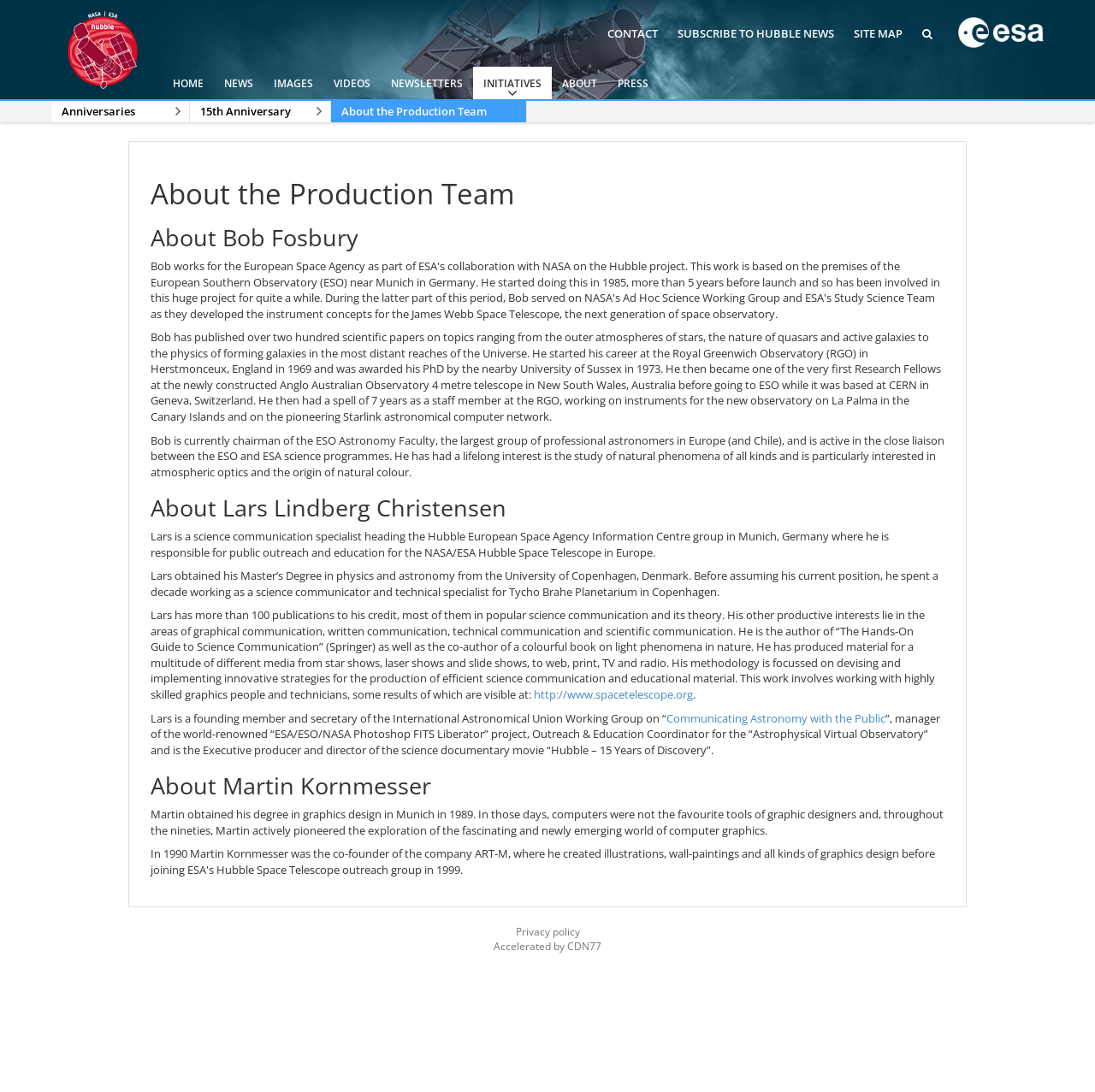Locate the bounding box of the UI element described by: "Thank you ,thank you" in the given webpage screenshot.

None